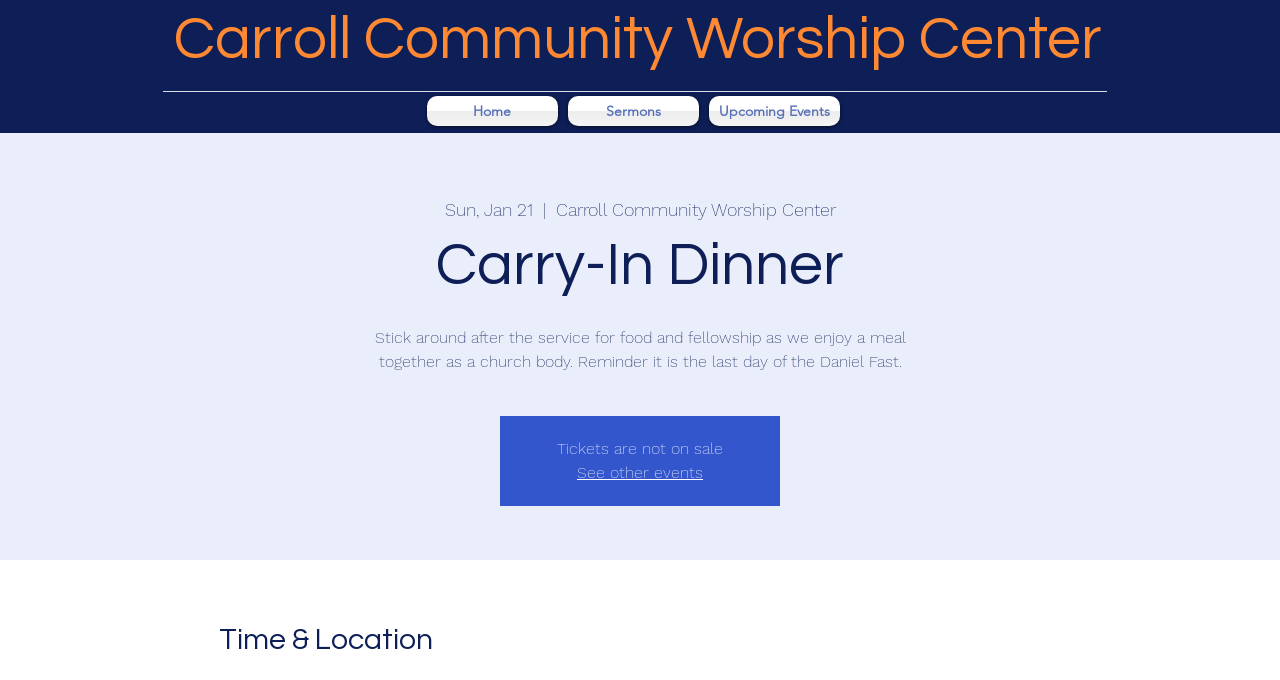What is the date of the event?
Please provide a comprehensive answer based on the contents of the image.

I found the answer by looking at the static text element with the date 'Sun, Jan 21' which is located under the 'Upcoming Events' link.